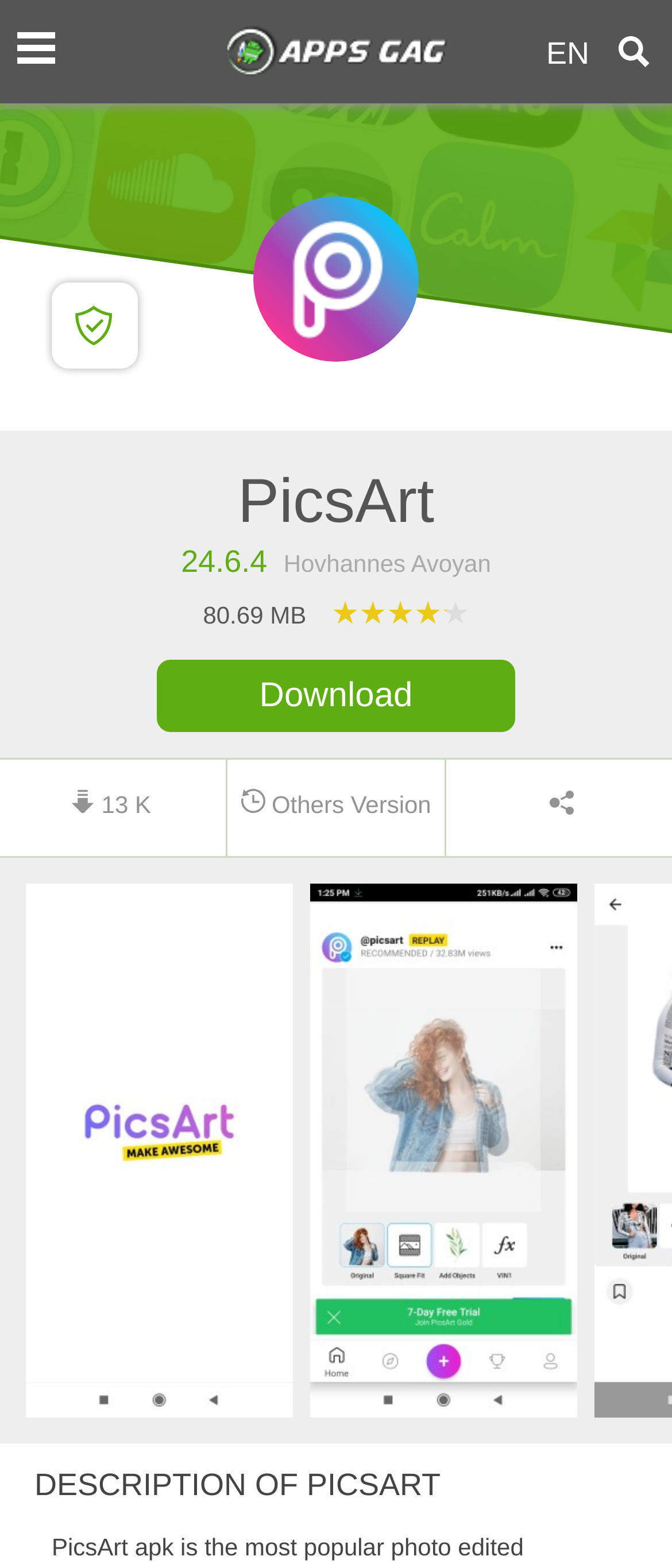Please identify the bounding box coordinates of the element that needs to be clicked to execute the following command: "Click the download button". Provide the bounding box using four float numbers between 0 and 1, formatted as [left, top, right, bottom].

[0.232, 0.421, 0.768, 0.467]